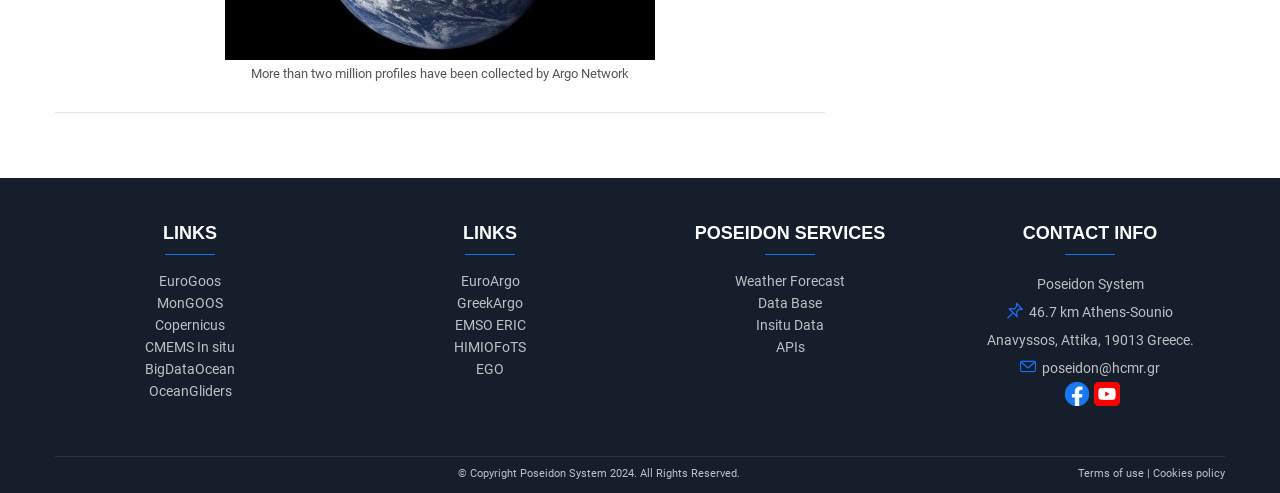Give a concise answer of one word or phrase to the question: 
How many social media icons are there?

2